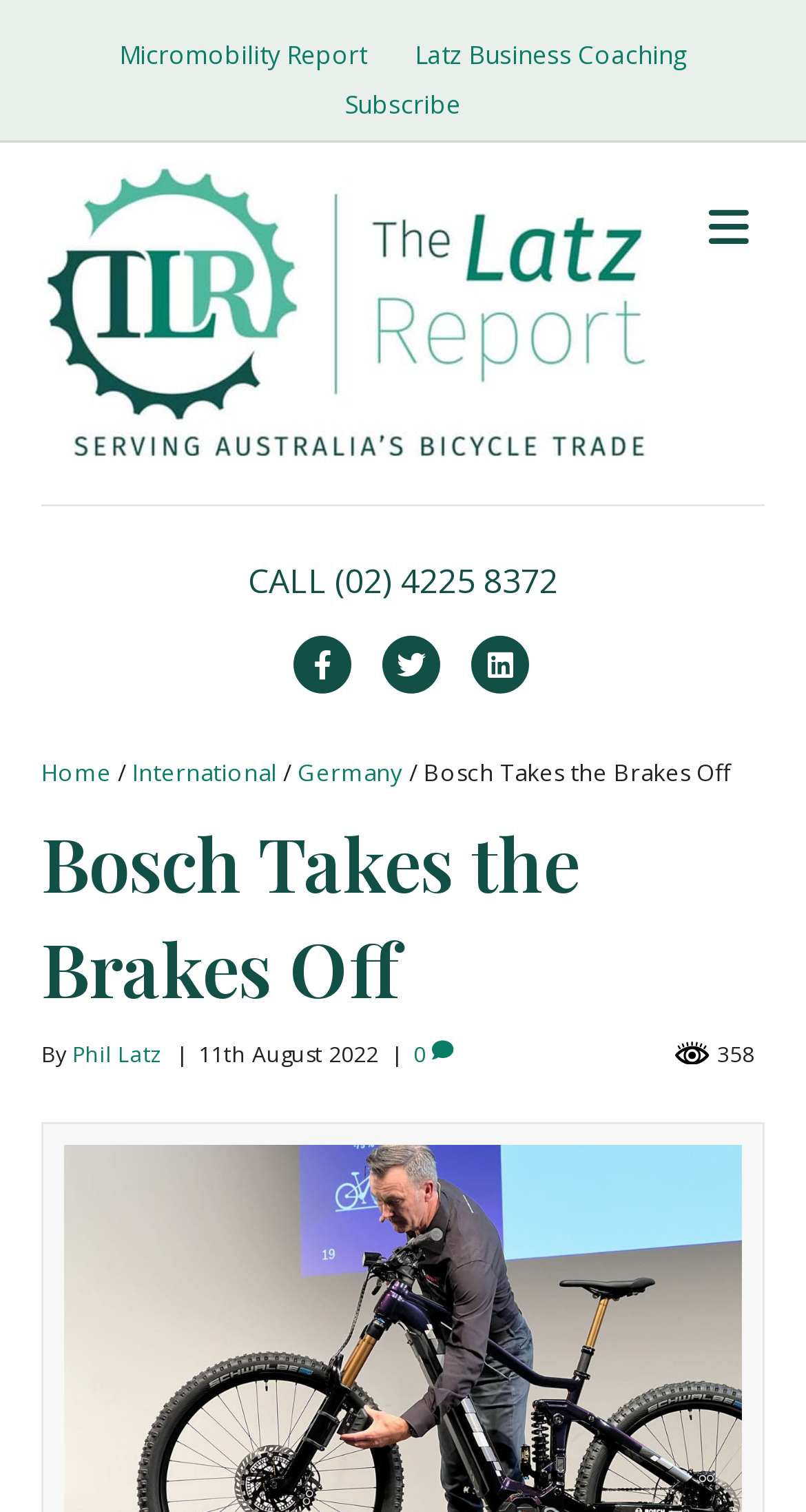Please identify the bounding box coordinates of the element's region that should be clicked to execute the following instruction: "Click on Micromobility Report". The bounding box coordinates must be four float numbers between 0 and 1, i.e., [left, top, right, bottom].

[0.122, 0.021, 0.481, 0.053]